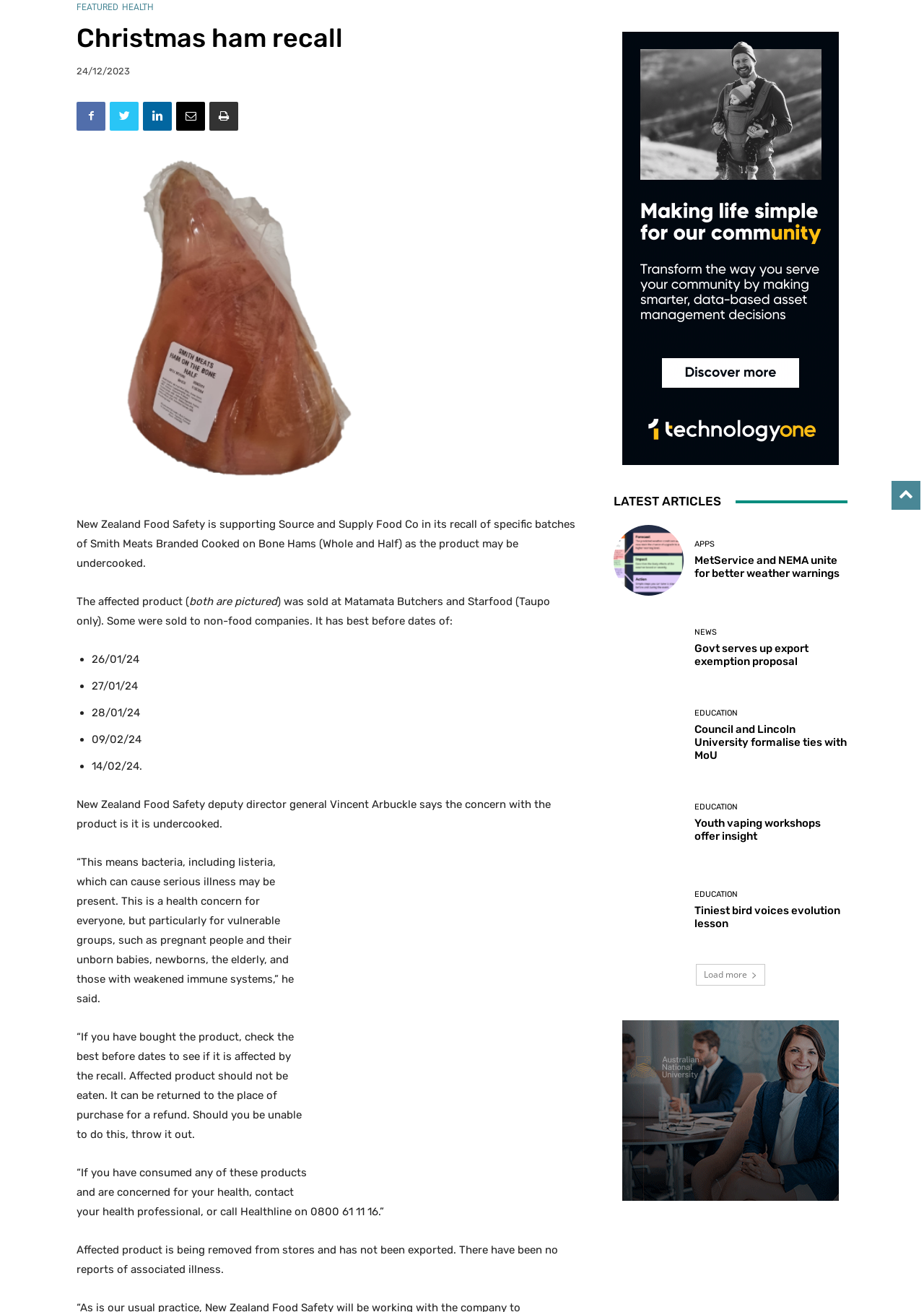Can you find the bounding box coordinates for the UI element given this description: "5 minute tutorial"? Provide the coordinates as four float numbers between 0 and 1: [left, top, right, bottom].

None